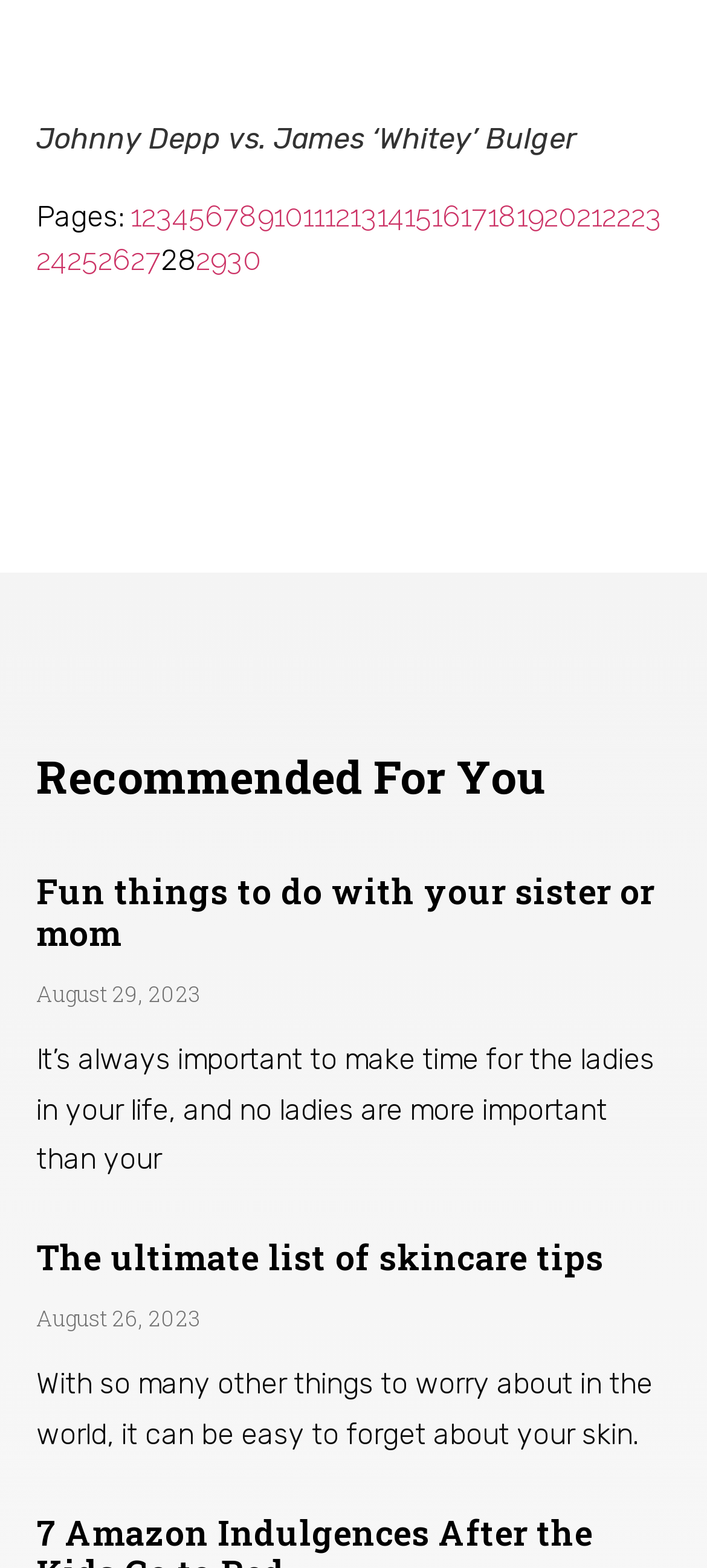Find the bounding box coordinates of the element you need to click on to perform this action: 'Click on Page 1'. The coordinates should be represented by four float values between 0 and 1, in the format [left, top, right, bottom].

[0.185, 0.127, 0.2, 0.149]